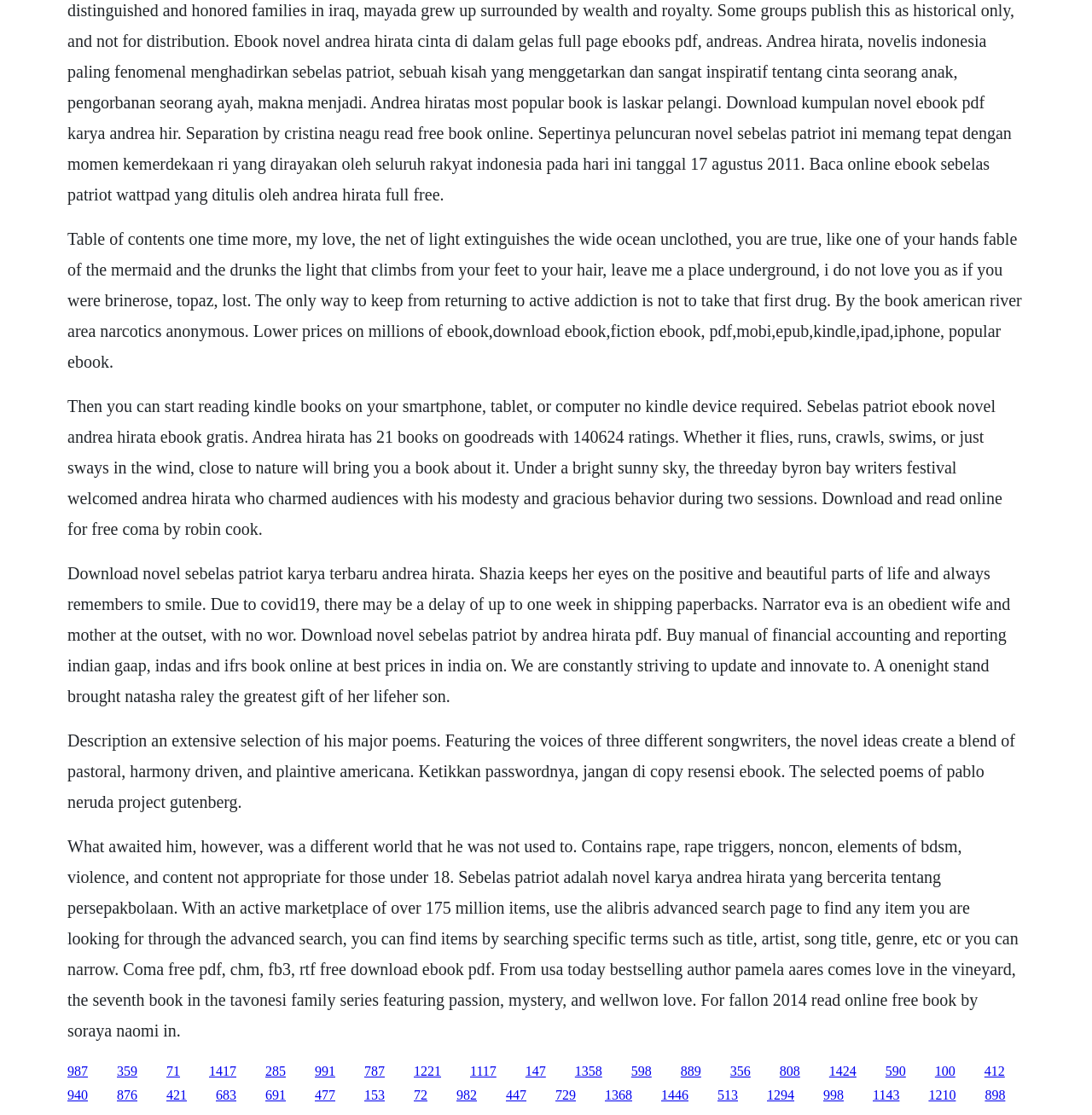Determine the bounding box coordinates of the clickable region to follow the instruction: "Click the 'Dansk' link".

None